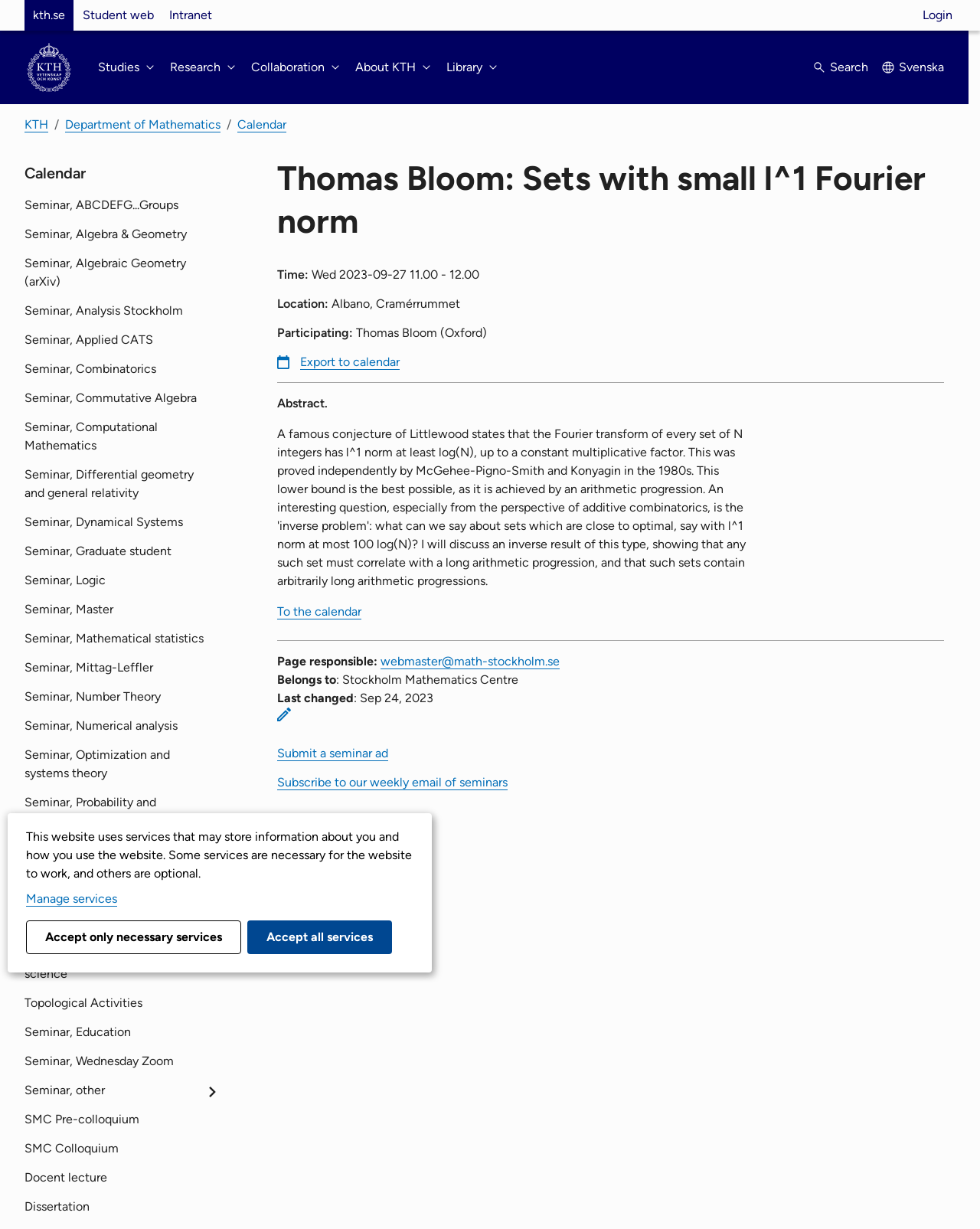Extract the primary headline from the webpage and present its text.

Thomas Bloom: Sets with small l^1 Fourier norm